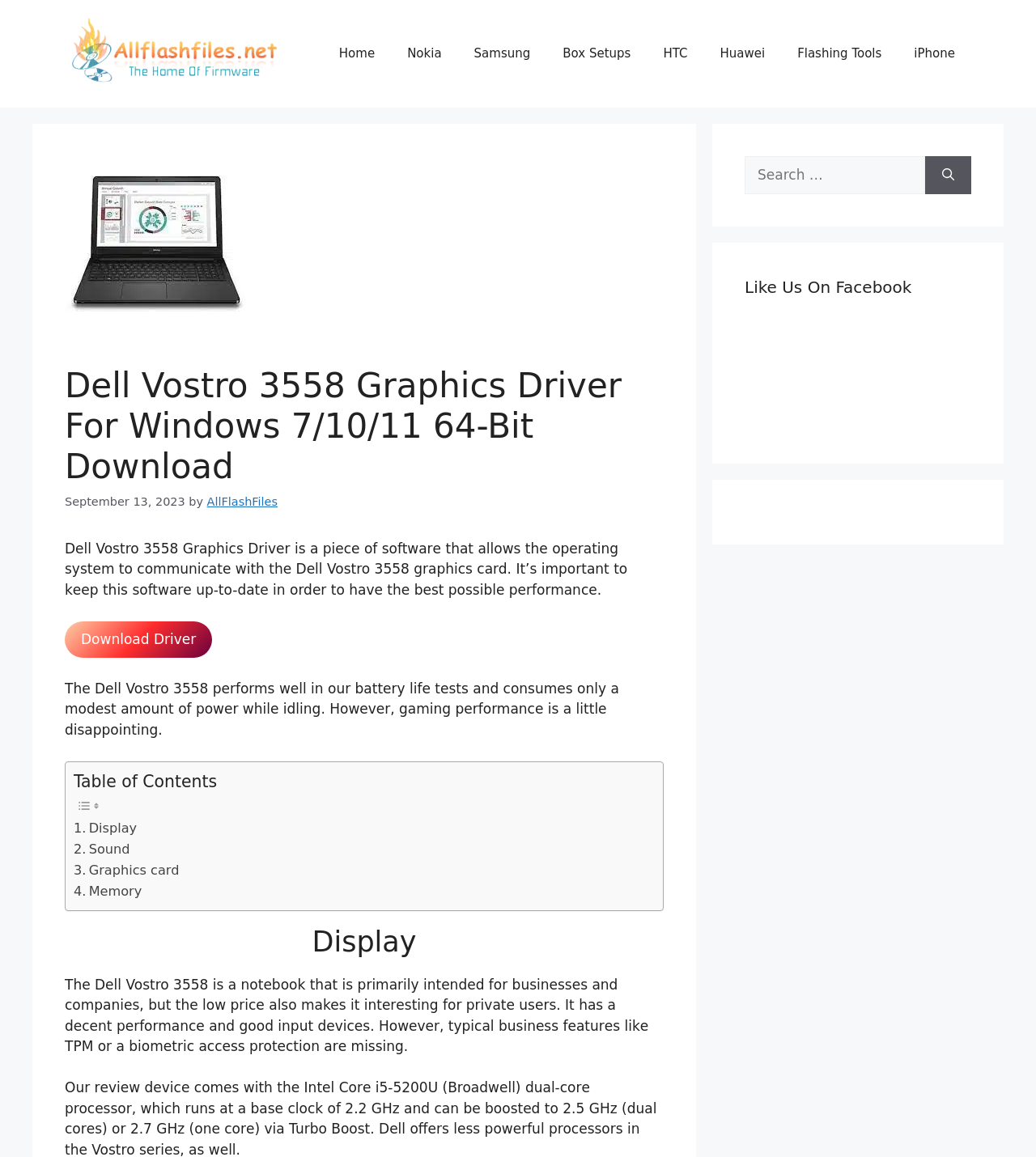Identify the bounding box of the UI component described as: "parent_node: Search for: aria-label="Search"".

[0.893, 0.135, 0.938, 0.168]